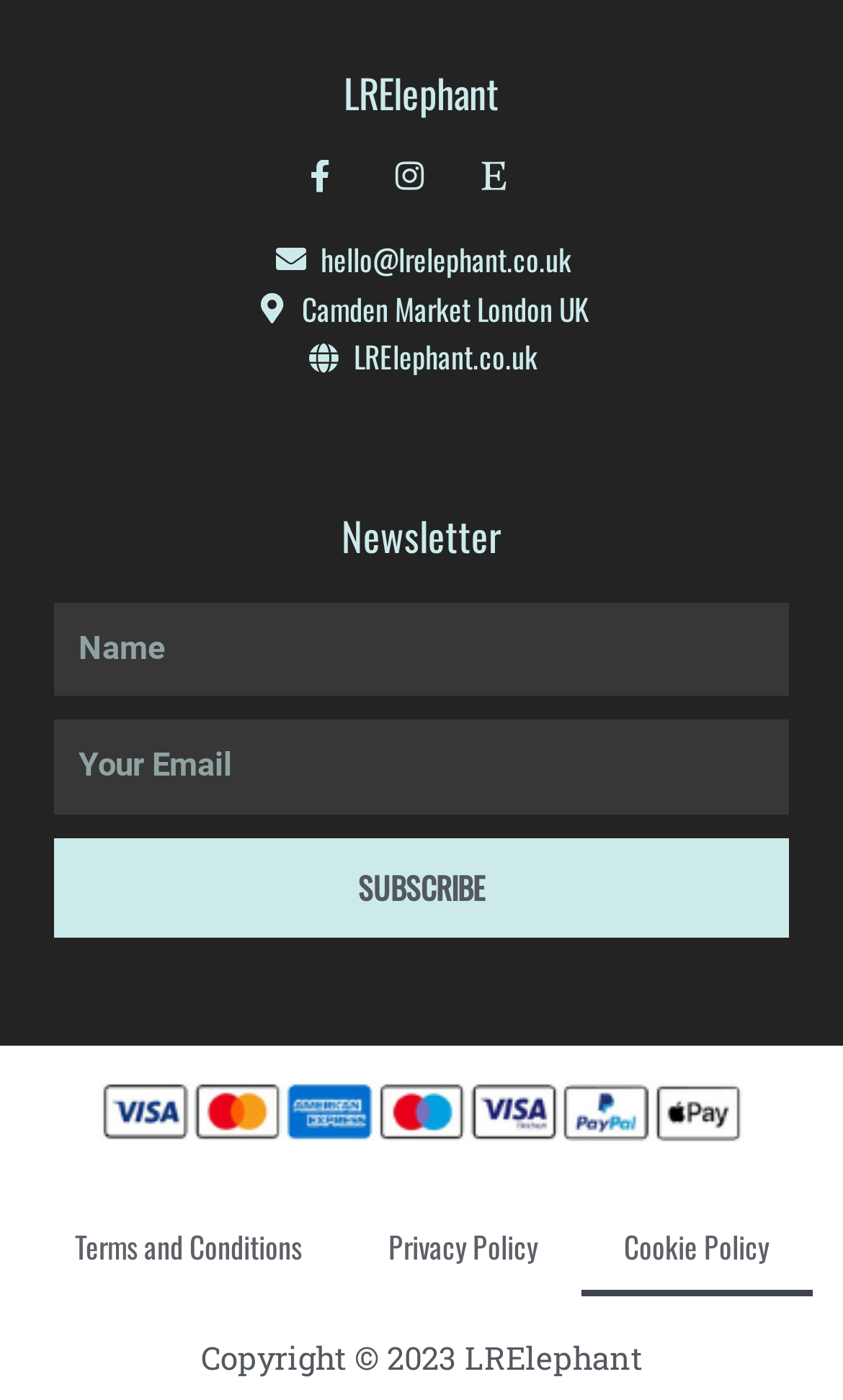Please provide a comprehensive answer to the question below using the information from the image: What is the copyright year of LRElephant?

I found a heading element at the bottom of the webpage with the text 'Copyright © 2023 LRElephant', which indicates the copyright year of LRElephant.